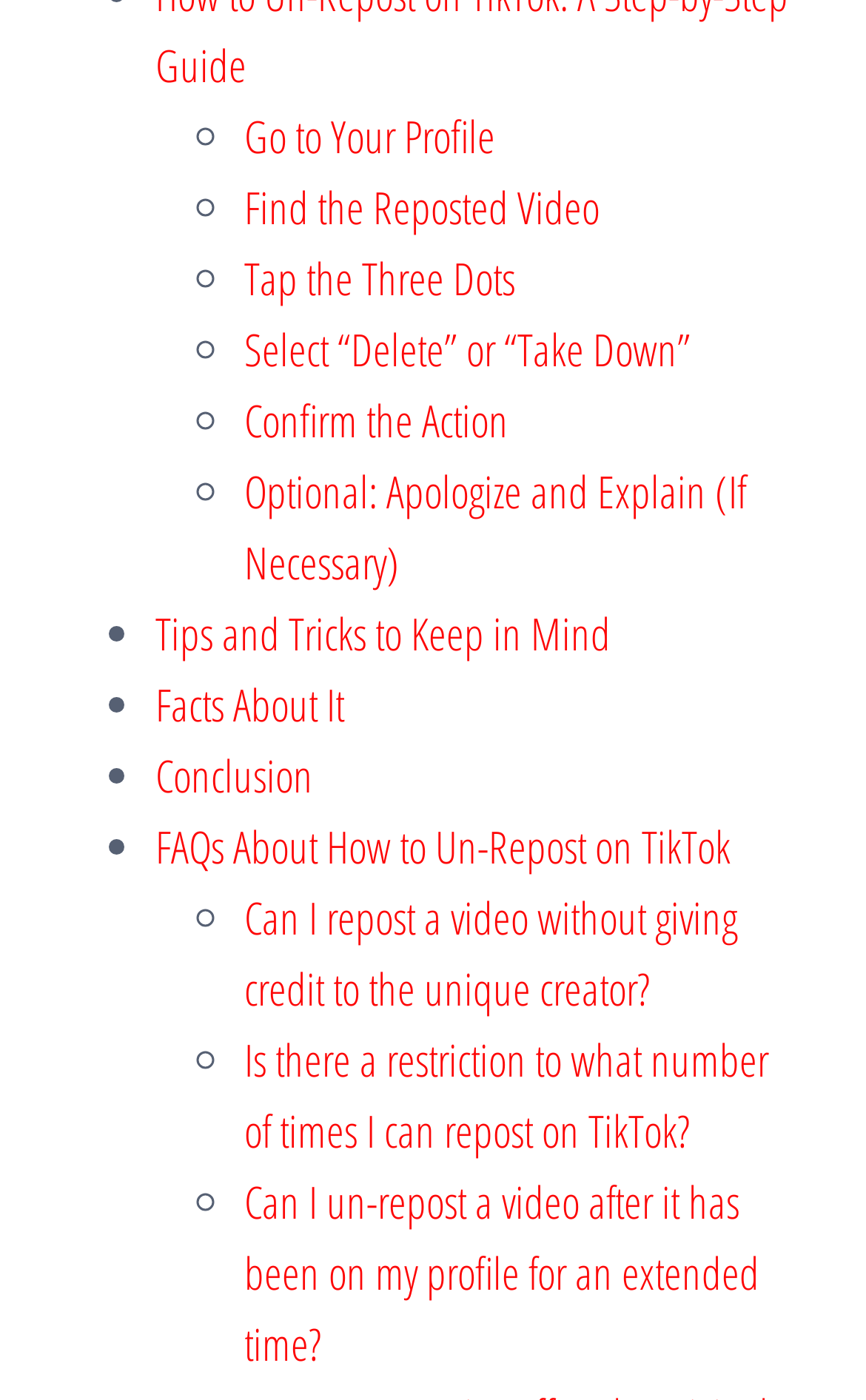Identify the bounding box coordinates of the region that needs to be clicked to carry out this instruction: "Read FAQs About How to Un-Repost on TikTok". Provide these coordinates as four float numbers ranging from 0 to 1, i.e., [left, top, right, bottom].

[0.179, 0.584, 0.844, 0.626]